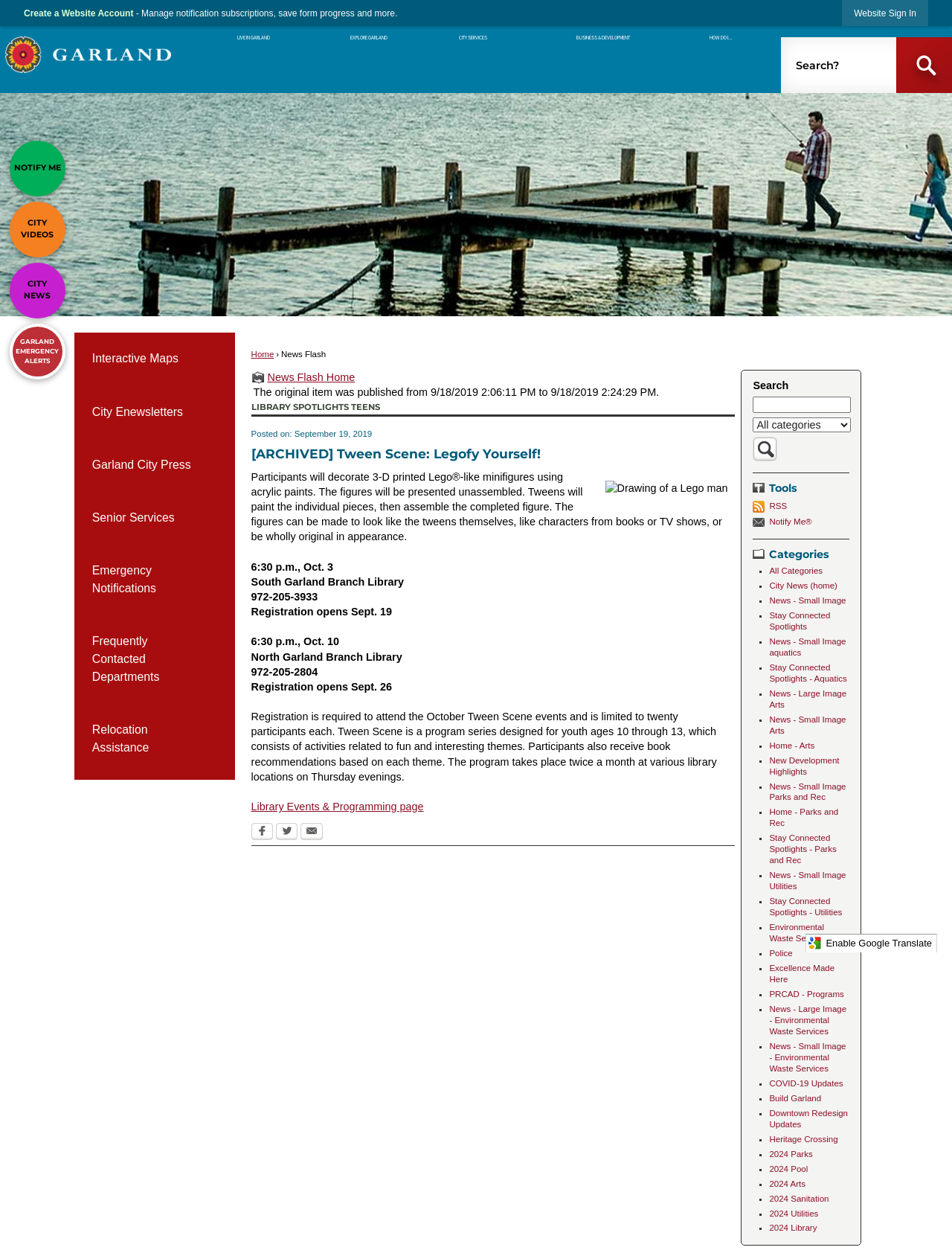How many categories are listed under 'Categories'?
Answer the question with a thorough and detailed explanation.

I counted the list markers and links under the 'Categories' heading and found that there are multiple categories listed, including 'All Categories', 'City News (home)', 'News - Small Image', and many others.